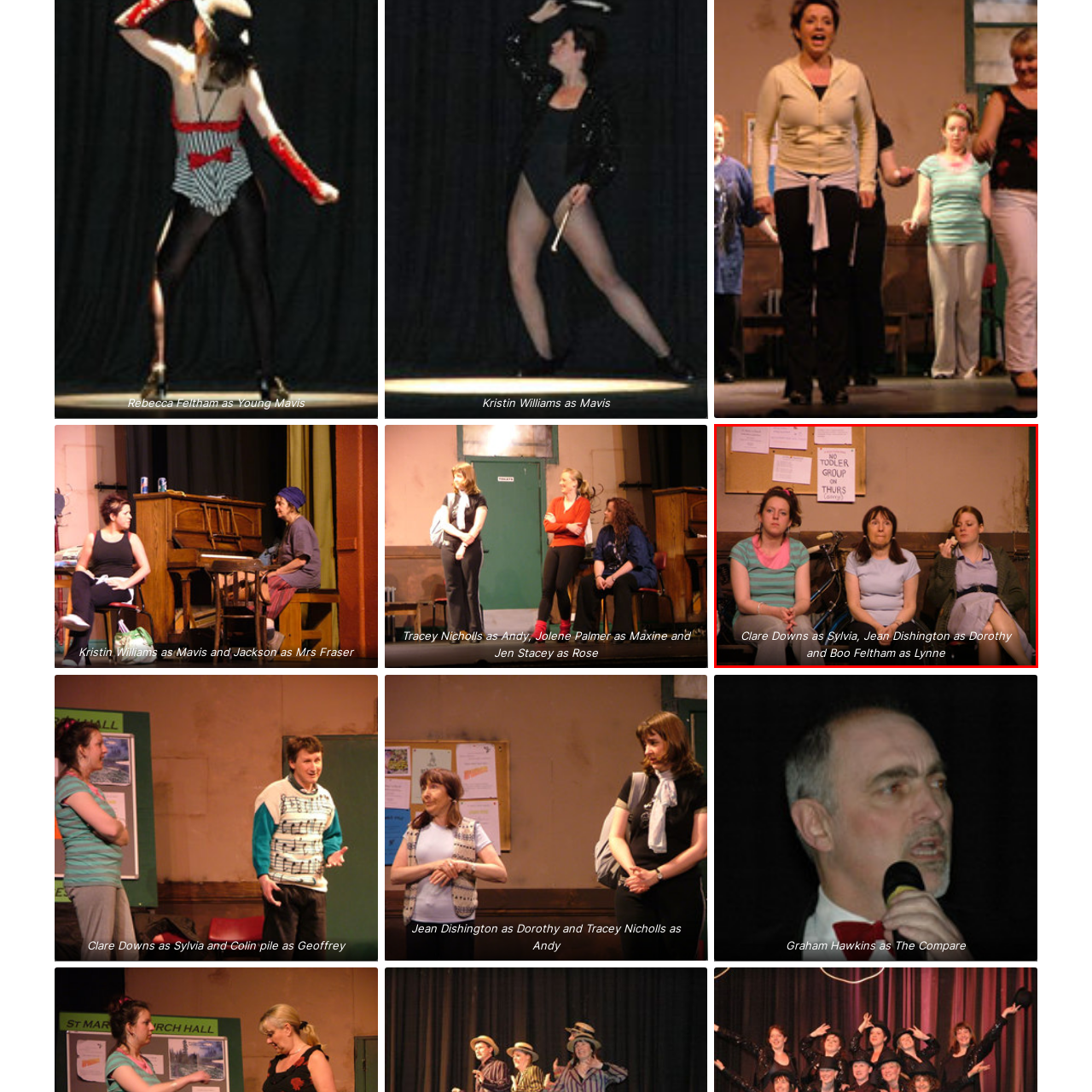What is Dorothy's demeanor?
Review the content shown inside the red bounding box in the image and offer a detailed answer to the question, supported by the visual evidence.

According to the caption, Jean Dishington plays Dorothy, presenting a calm presence as she gazes thoughtfully, indicating that Dorothy's demeanor is calm.